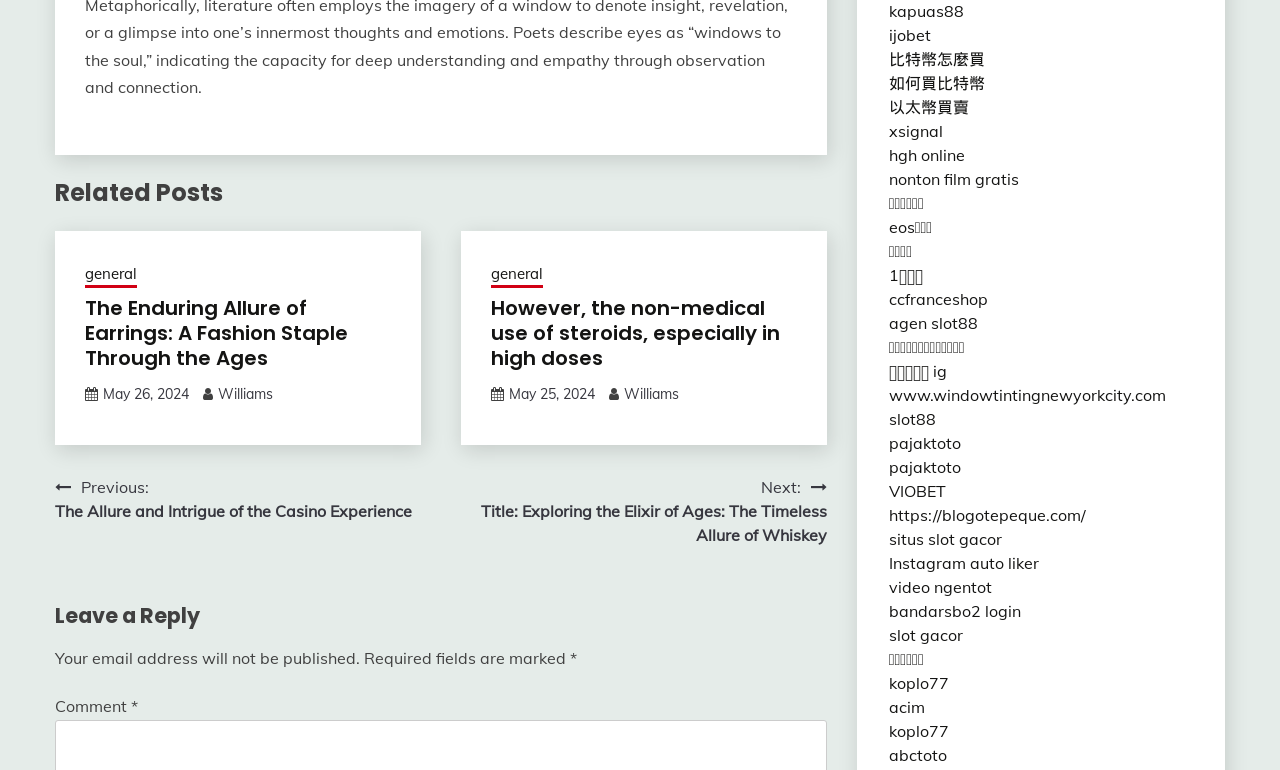How many links are there in the 'Related Posts' section?
Ensure your answer is thorough and detailed.

This answer can be obtained by counting the number of links under the heading 'Related Posts'. There are two links: 'The Enduring Allure of Earrings: A Fashion Staple Through the Ages' and 'However, the non-medical use of steroids, especially in high doses'.